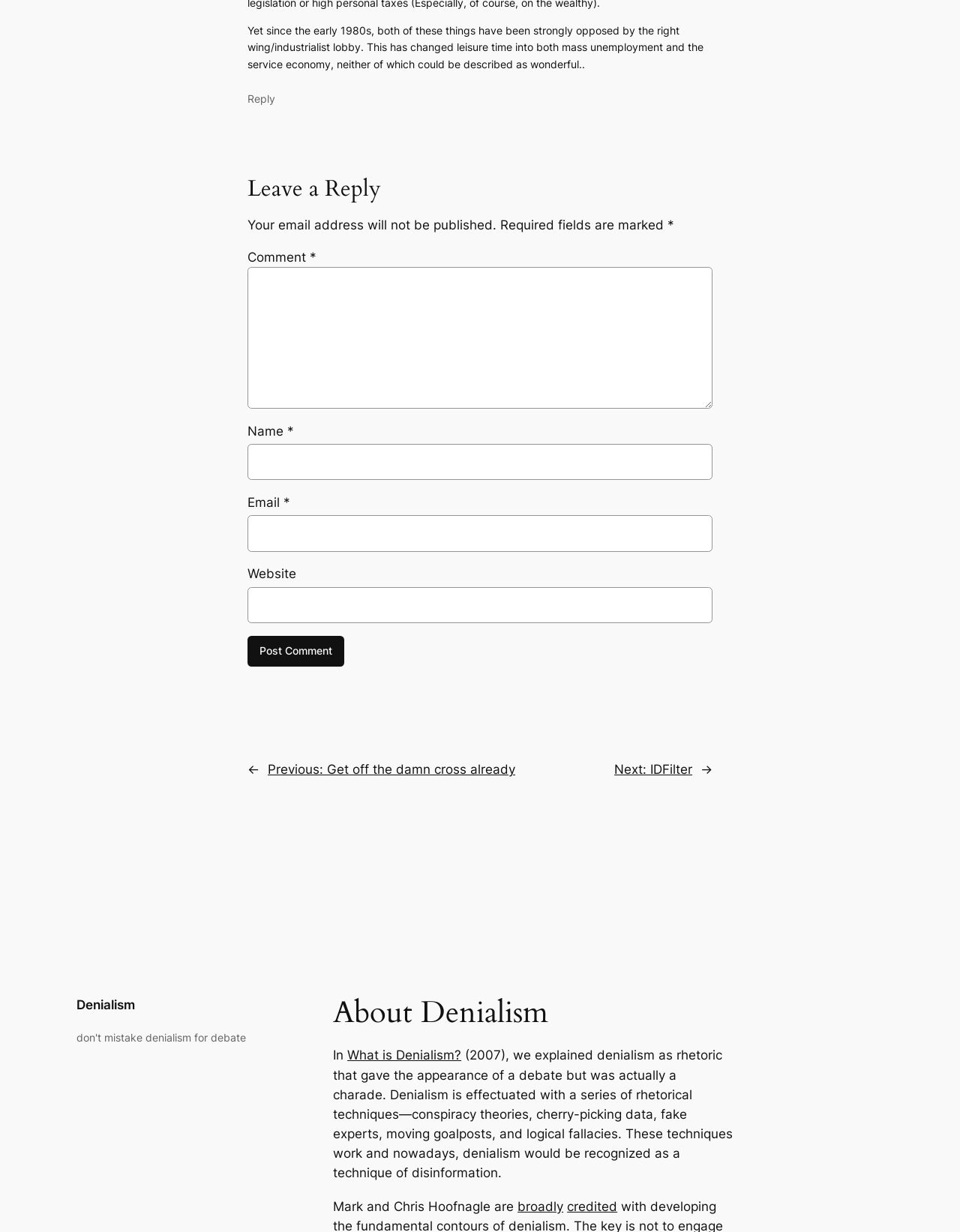What is the topic of the text above the 'Leave a Reply' section?
Please give a detailed and elaborate explanation in response to the question.

The text above the 'Leave a Reply' section discusses the concept of denialism, which is described as a rhetorical technique used to create the appearance of a debate but is actually a charade. The text explains that denialism involves the use of conspiracy theories, cherry-picking data, fake experts, moving goalposts, and logical fallacies.